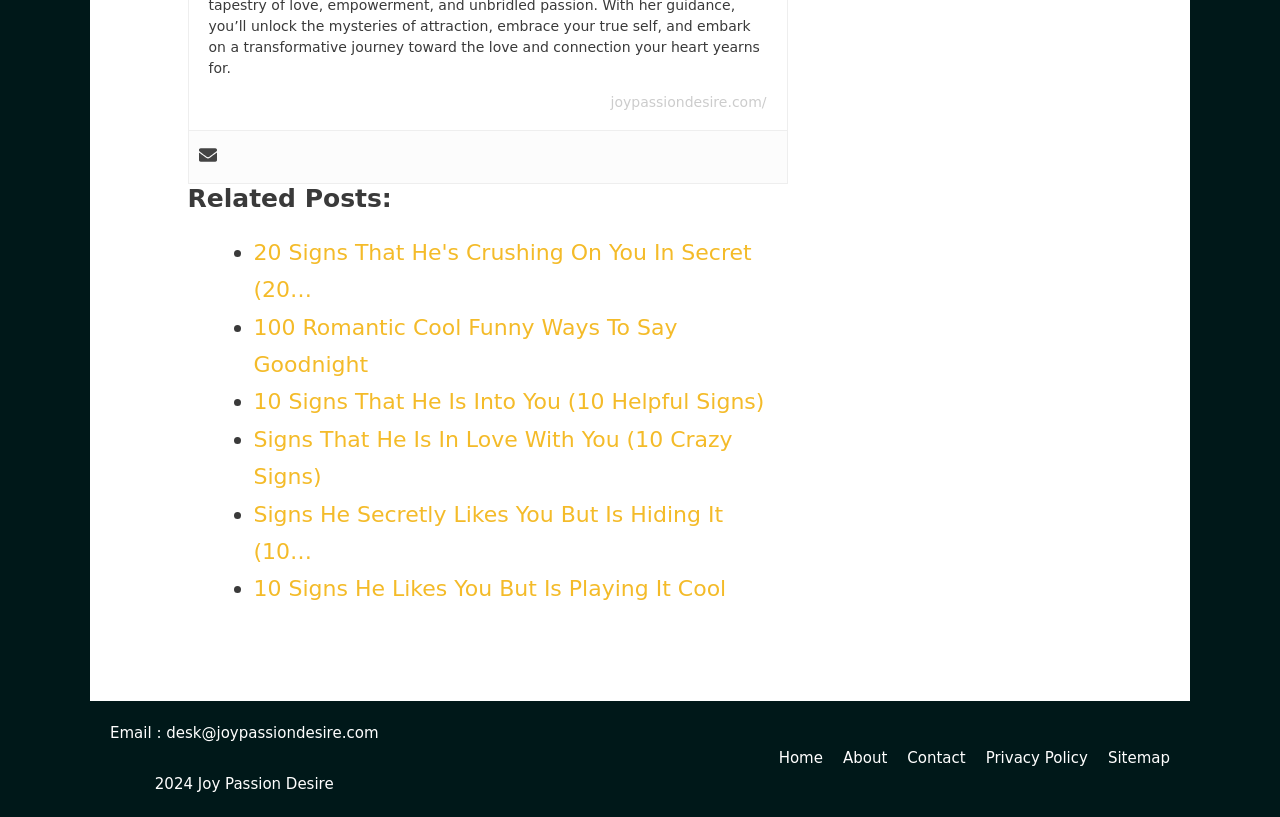Could you indicate the bounding box coordinates of the region to click in order to complete this instruction: "visit the homepage".

[0.608, 0.917, 0.643, 0.939]